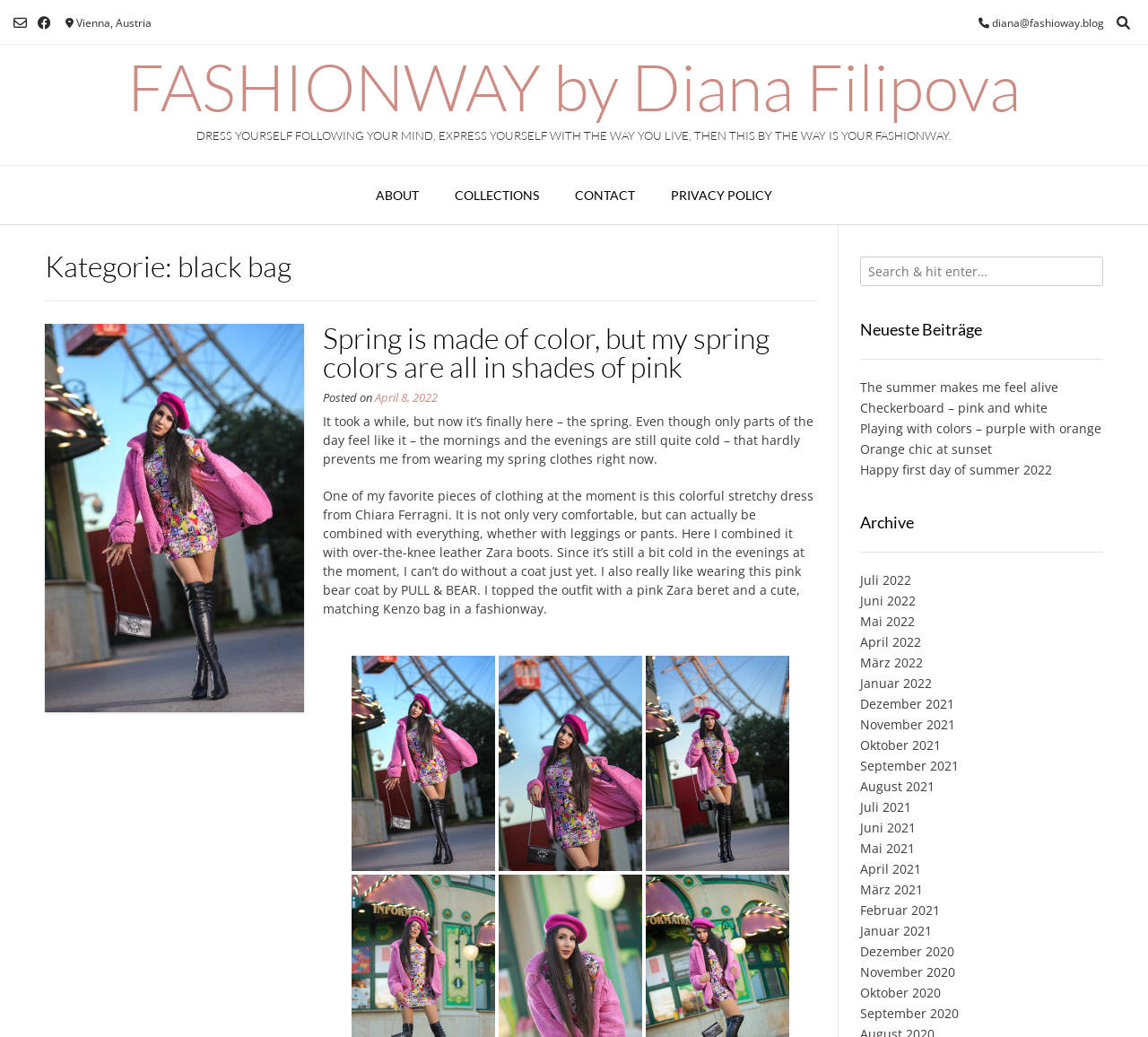Explain the contents of the webpage comprehensively.

This webpage is a fashion blog called "FASHIONWAY by Diana Filipova" with a focus on the "black bag Archive". At the top left corner, there are two social media links, followed by the blog's title and a tagline that reads "DRESS YOURSELF FOLLOWING YOUR MIND, EXPRESS YOURSELF WITH THE WAY YOU LIVE, THEN THIS BY THE WAY IS YOUR FASHIONWAY." 

Below the title, there are four main navigation links: "ABOUT", "COLLECTIONS", "CONTACT", and "PRIVACY POLICY". 

The main content of the page is divided into two sections. On the left side, there is a header section with a category title "Kategorie: black bag" and a list of links to related articles. Below this, there is a blog post titled "Spring is made of color, but my spring colors are all in shades of pink" with a brief introduction, followed by a longer text describing the author's favorite clothing items and how they can be combined. The post includes three images of the author wearing different outfits.

On the right side, there is a search bar at the top, followed by a section titled "Neueste Beiträge" (Latest Posts) with links to five recent blog posts. Below this, there is an "Archive" section with links to monthly archives dating back to December 2020.

At the bottom right corner, there is a contact information section with the author's location, email address, and a button with a paper plane icon.